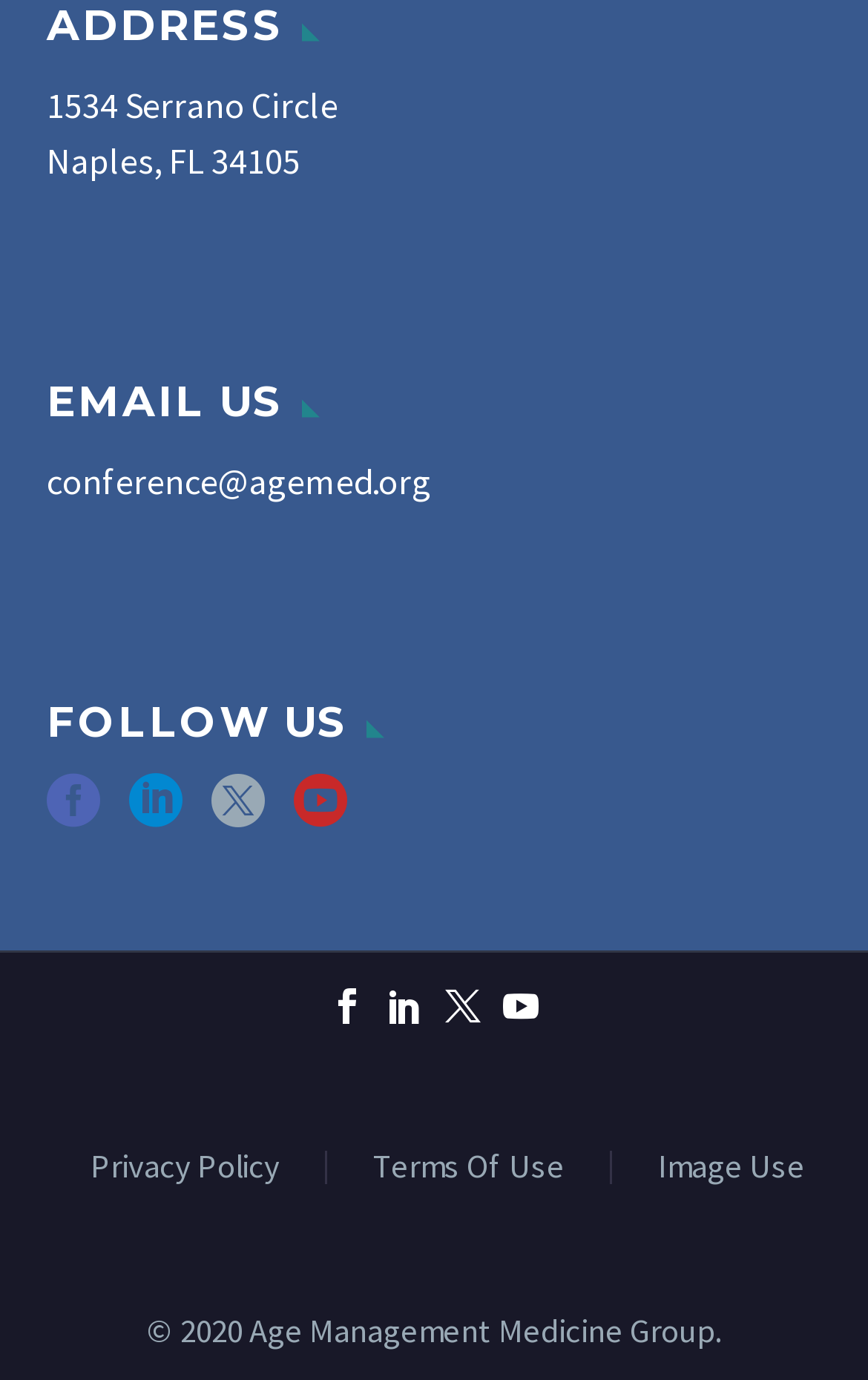Please determine the bounding box coordinates of the clickable area required to carry out the following instruction: "Email us". The coordinates must be four float numbers between 0 and 1, represented as [left, top, right, bottom].

[0.054, 0.333, 0.497, 0.365]